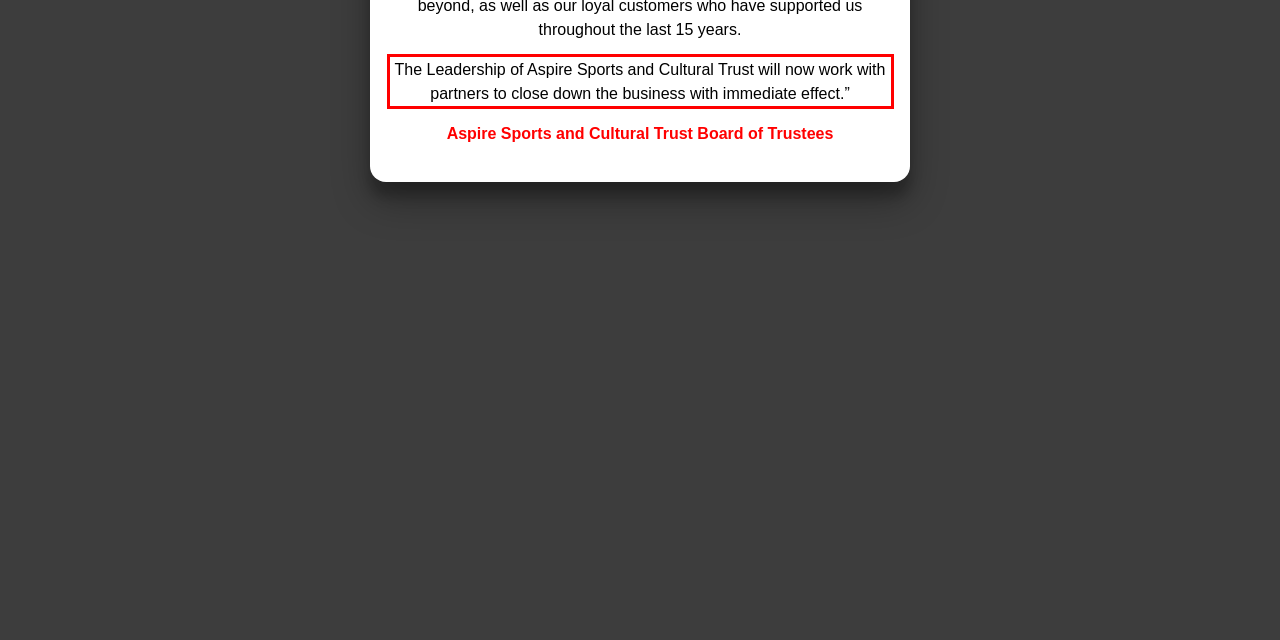You are provided with a screenshot of a webpage containing a red bounding box. Please extract the text enclosed by this red bounding box.

The Leadership of Aspire Sports and Cultural Trust will now work with partners to close down the business with immediate effect.”